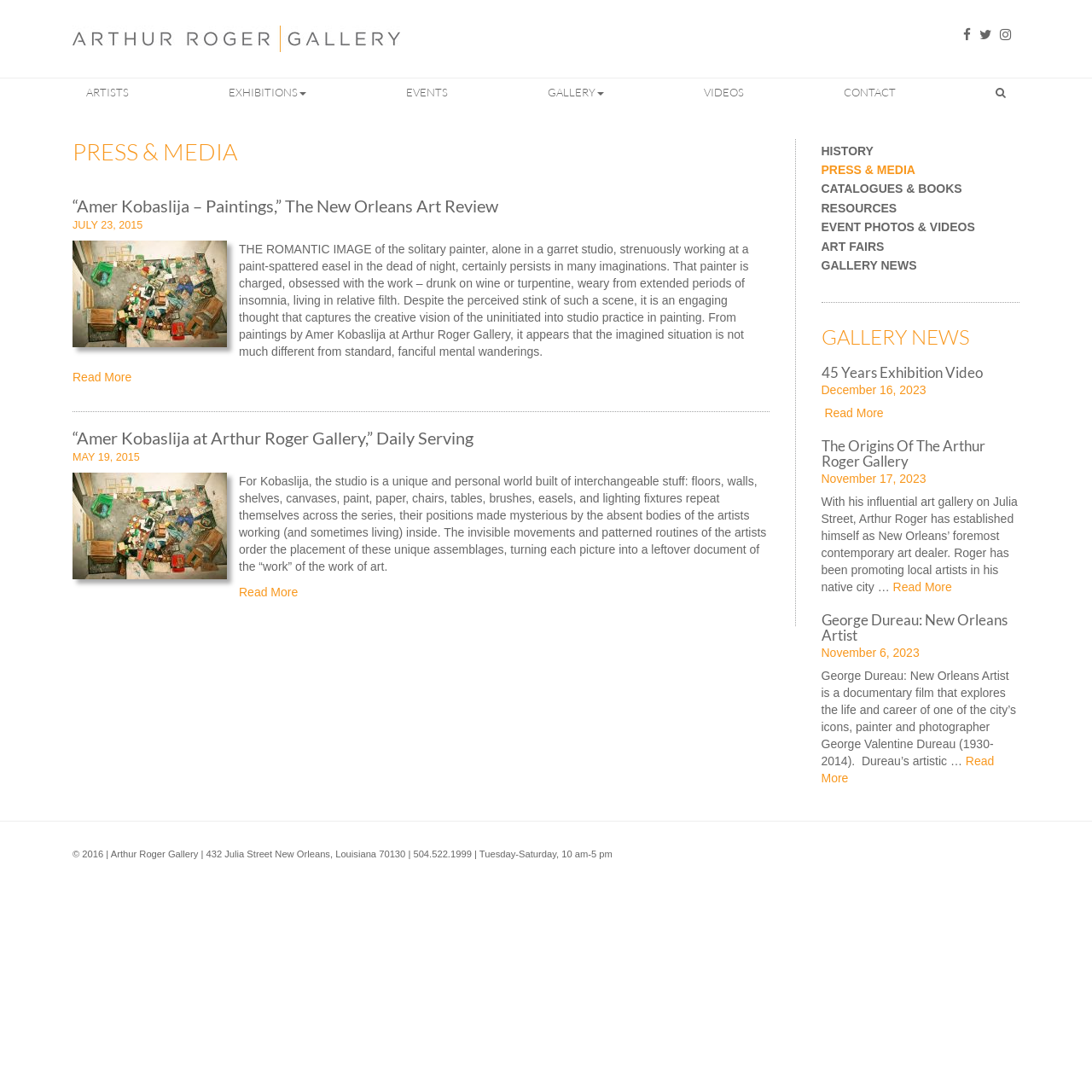Explain the webpage's design and content in an elaborate manner.

The webpage is the Press & Media Archives of the Arthur Roger Gallery. At the top, there is a heading "Arthur Roger Gallery" with a link to the gallery's homepage, accompanied by an image of the gallery's logo. Below this, there are several social media links represented by icons.

The main content of the page is divided into two sections. On the left, there are several articles listed in a vertical column. Each article has a heading, a link to read more, and a brief summary of the article. The articles are dated, with the most recent ones appearing at the top. The summaries provide a glimpse into the content of the articles, which appear to be related to art exhibitions, artists, and the gallery itself.

On the right, there is a complementary section with several links to other pages on the website, including History, Press & Media, Catalogues & Books, Resources, Event Photos & Videos, Art Fairs, and Gallery News. Below these links, there are several news articles and announcements related to the gallery, including exhibition videos, artist profiles, and gallery events. Each of these articles has a heading, a link to read more, and a brief summary.

At the bottom of the page, there is a footer with copyright information, the gallery's address, phone number, and business hours.